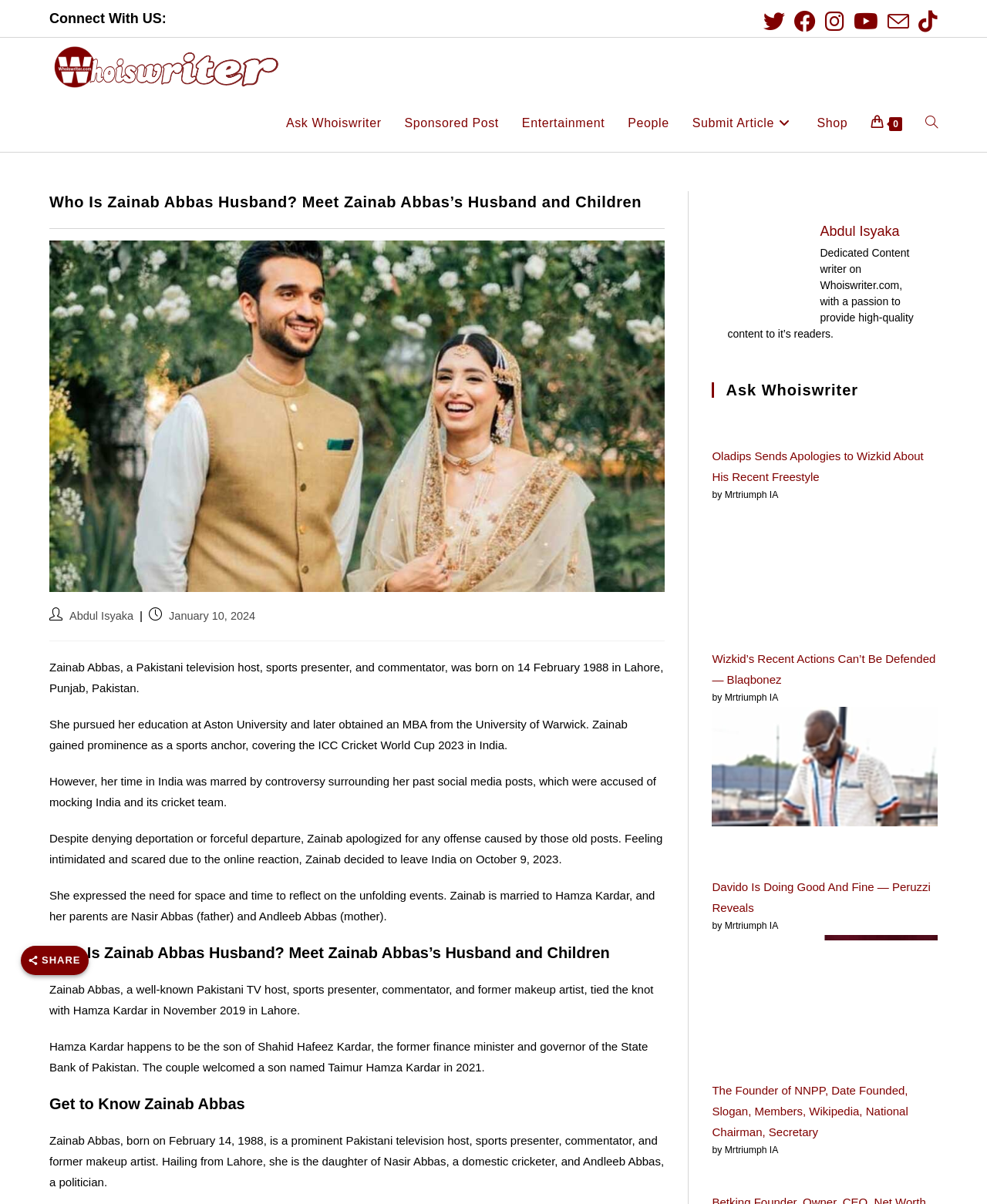Please determine the bounding box coordinates of the element's region to click for the following instruction: "Share the article".

[0.021, 0.786, 0.089, 0.81]